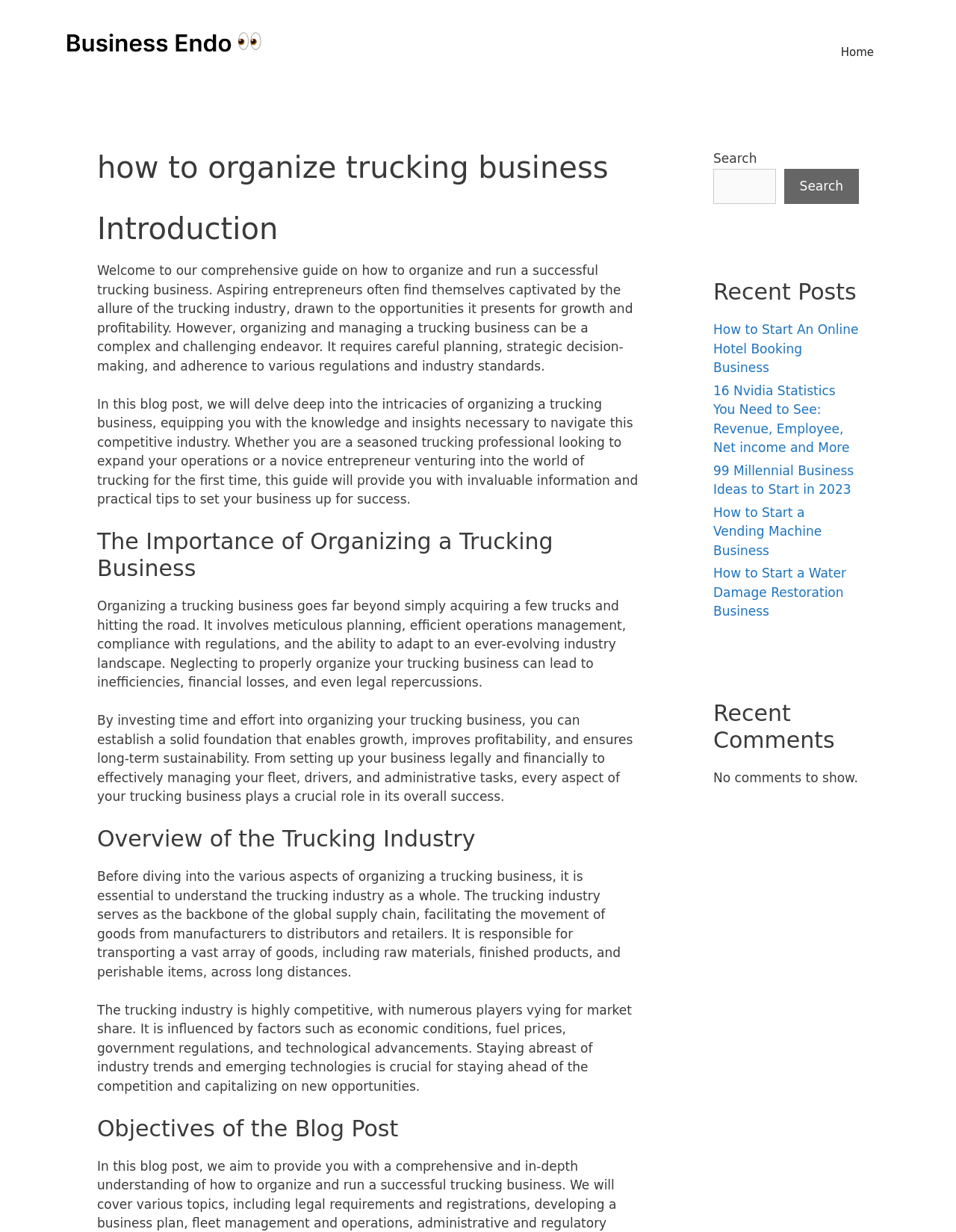How many recent posts are listed?
Based on the screenshot, answer the question with a single word or phrase.

5